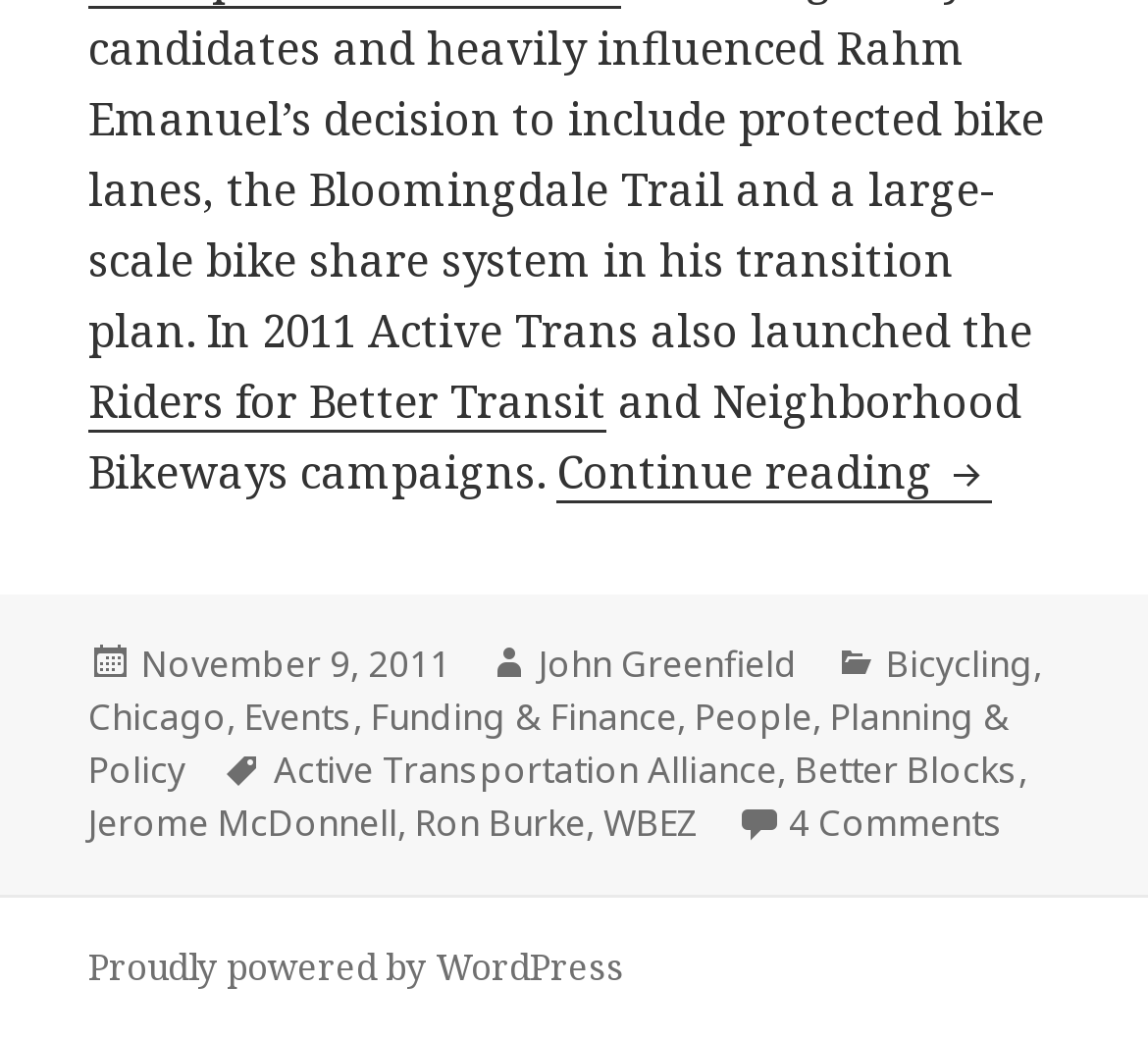Find the bounding box coordinates corresponding to the UI element with the description: "Planning & Policy". The coordinates should be formatted as [left, top, right, bottom], with values as floats between 0 and 1.

[0.077, 0.665, 0.879, 0.767]